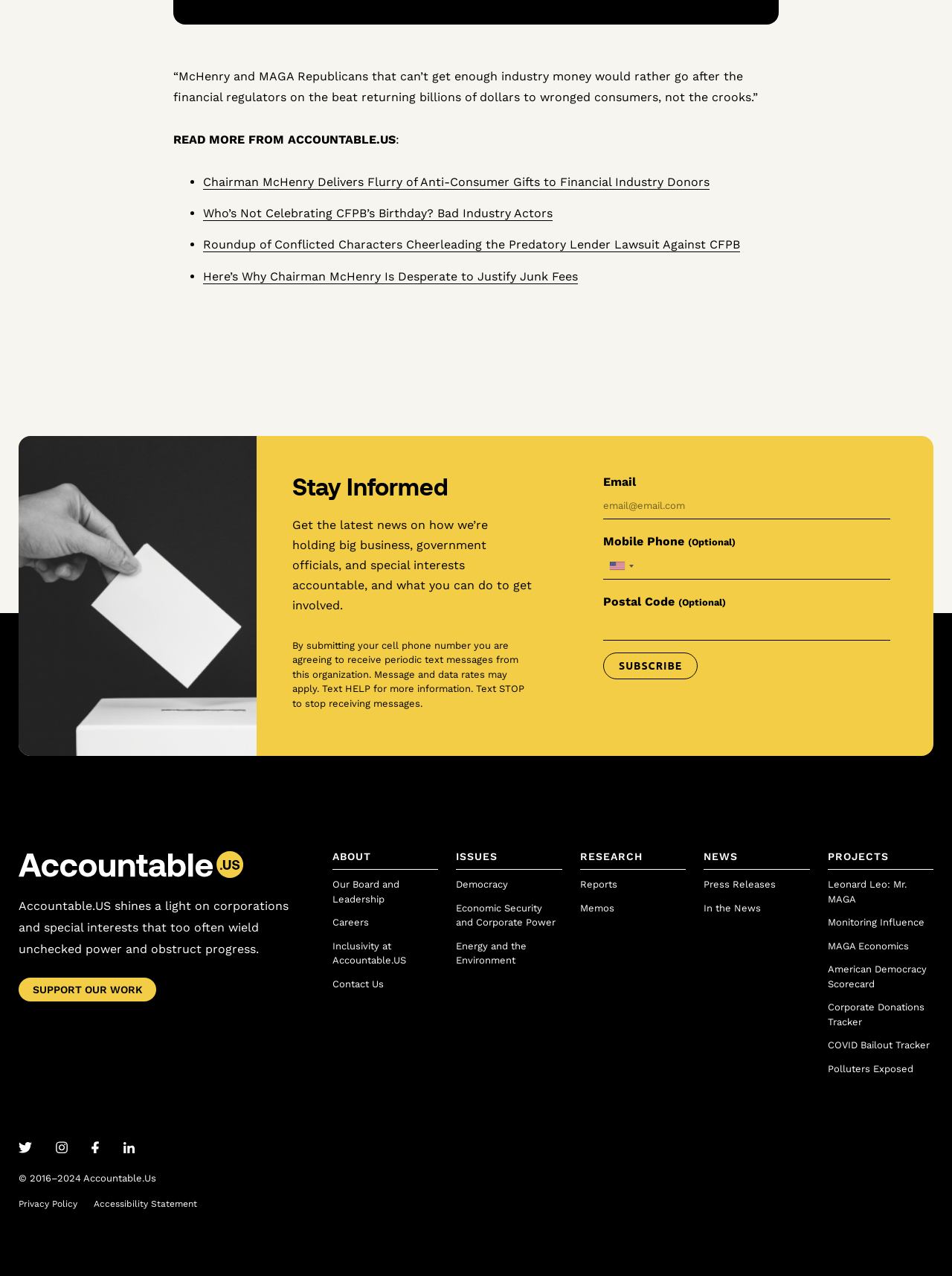What is the main topic of this webpage?
Please respond to the question with a detailed and thorough explanation.

Based on the content of the webpage, it appears to be focused on holding big business, government officials, and special interests accountable, as indicated by the text 'Accountable.US shines a light on corporations and special interests that too often wield unchecked power and obstruct progress.'